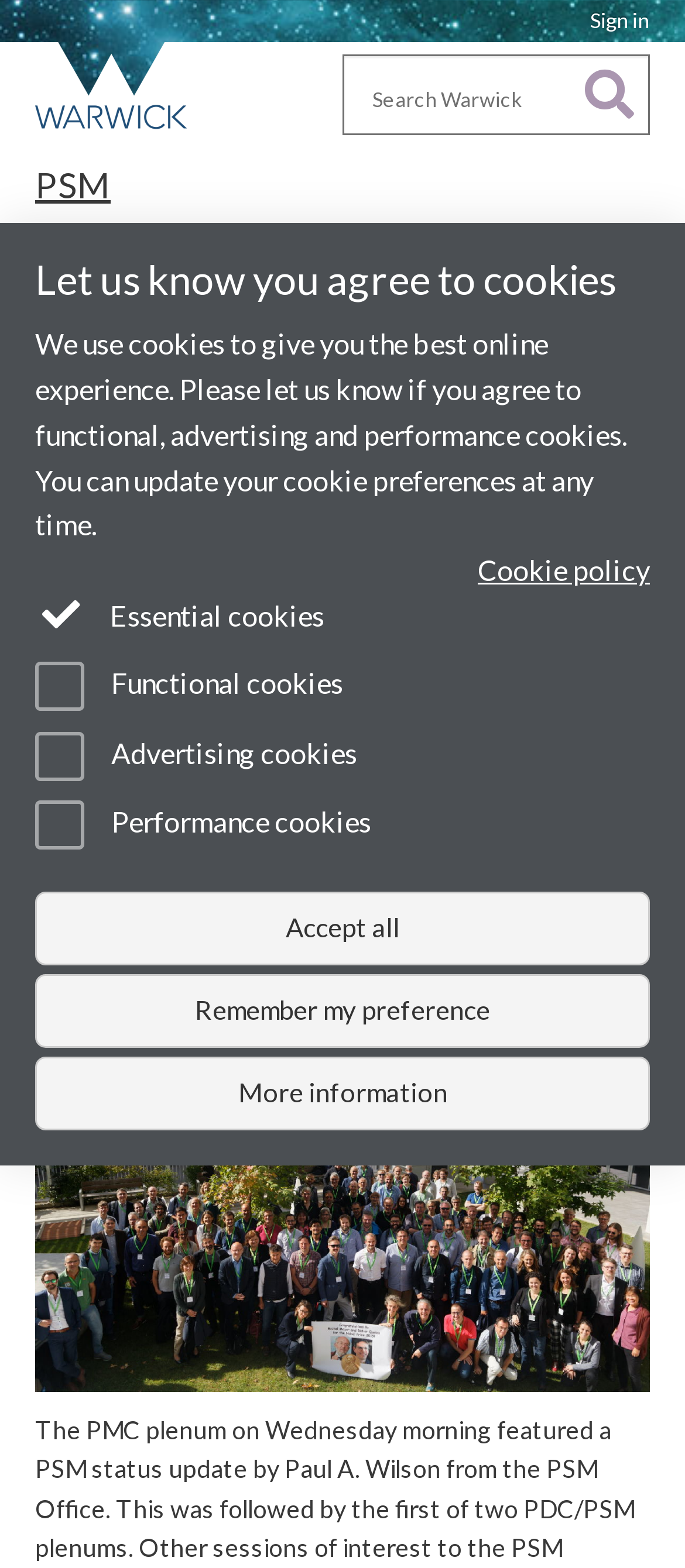Identify the bounding box coordinates for the region of the element that should be clicked to carry out the instruction: "Search Warwick". The bounding box coordinates should be four float numbers between 0 and 1, i.e., [left, top, right, bottom].

[0.5, 0.035, 0.949, 0.086]